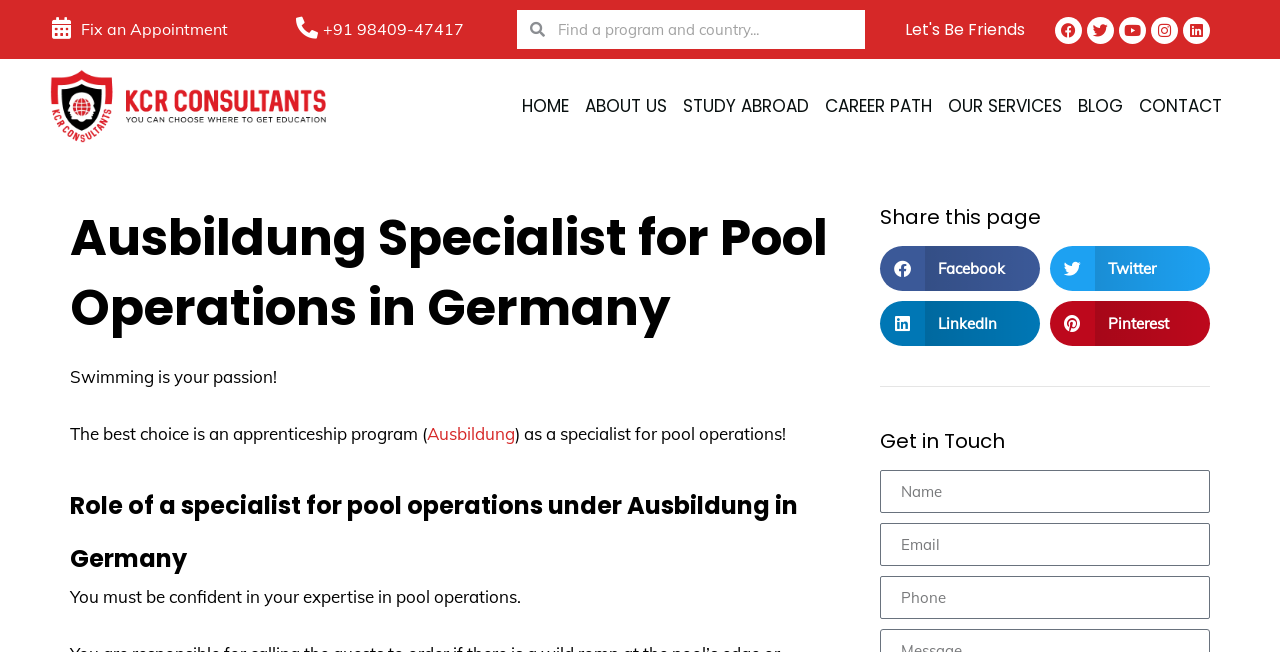Please provide the bounding box coordinates for the element that needs to be clicked to perform the following instruction: "Search for something". The coordinates should be given as four float numbers between 0 and 1, i.e., [left, top, right, bottom].

[0.404, 0.015, 0.676, 0.075]